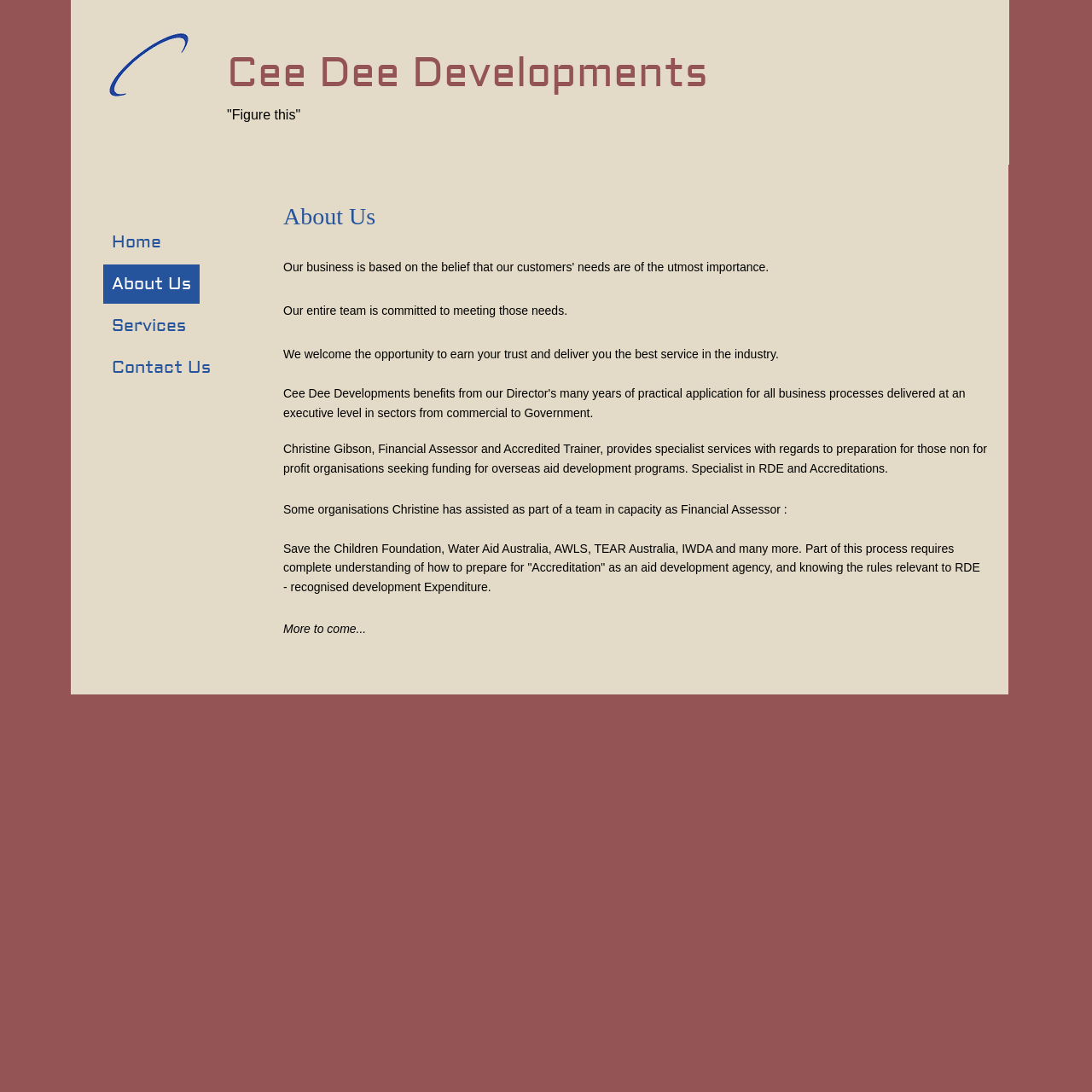What services does Christine Gibson provide?
Observe the image and answer the question with a one-word or short phrase response.

Specialist services for non-profit organisations